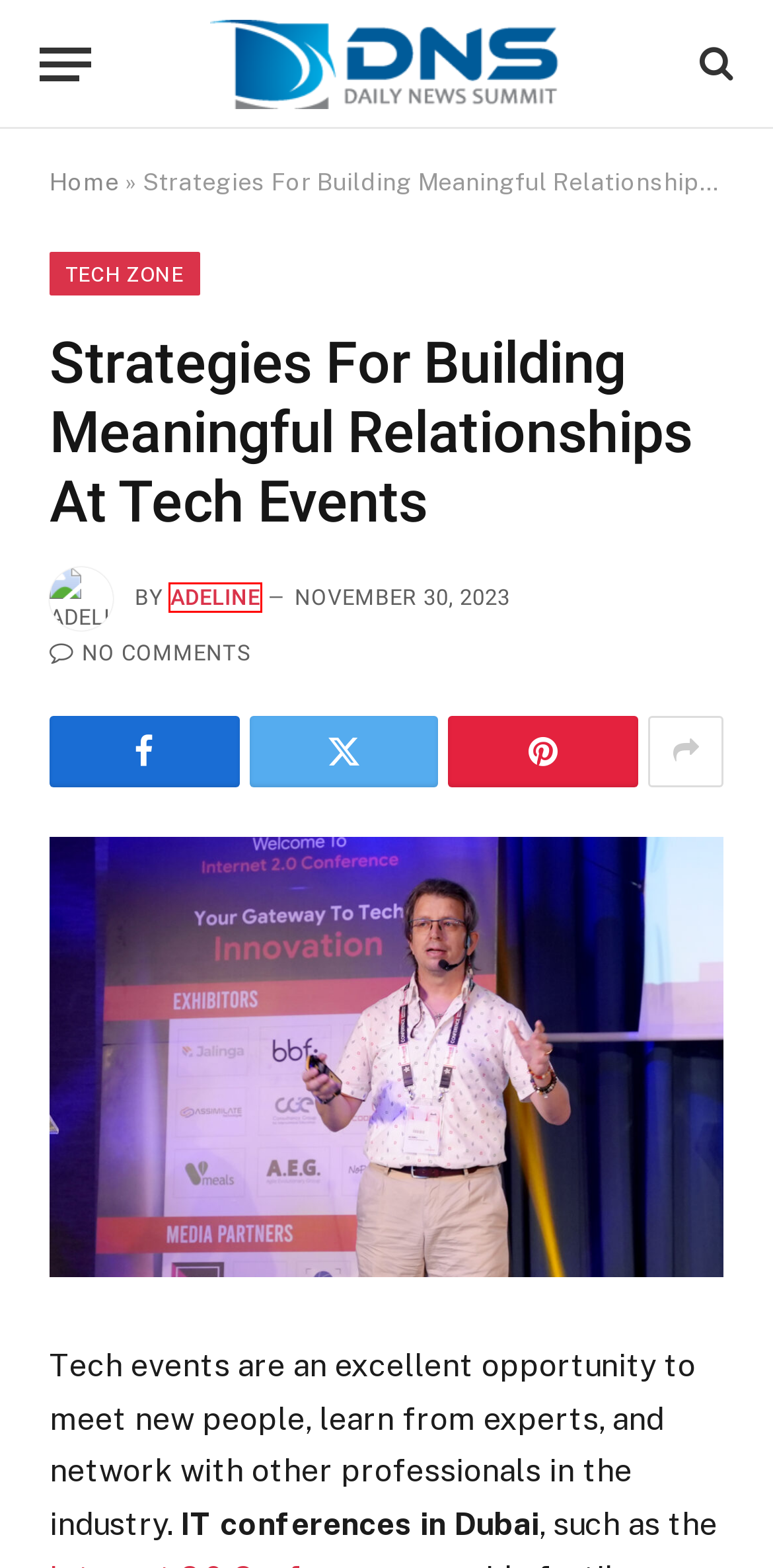Examine the screenshot of the webpage, noting the red bounding box around a UI element. Pick the webpage description that best matches the new page after the element in the red bounding box is clicked. Here are the candidates:
A. Daily News Summit - Business - Tech - Health - Travel - Education News
B. December 2023 - Daily News Summit
C. November 2023 - Daily News Summit
D. September 2023 - Daily News Summit
E. June 2023 - Daily News Summit
F. Fighting EdTech Fraud With Education 2.0 Conference
G. Tech Zone Archives - Daily News Summit
H. adeline, Author at Daily News Summit

H